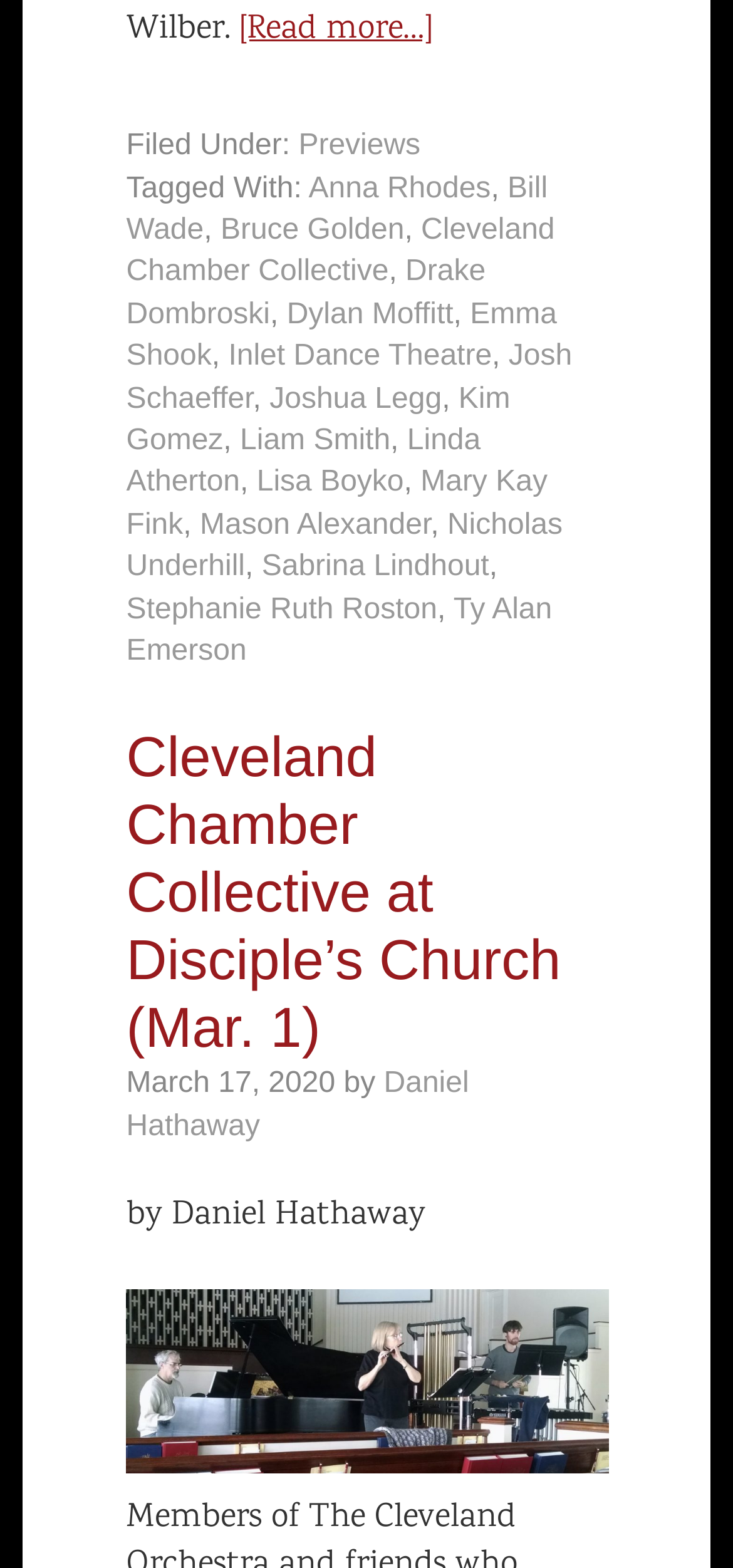Locate the bounding box coordinates of the element I should click to achieve the following instruction: "Read more about the article".

[0.326, 0.004, 0.59, 0.035]